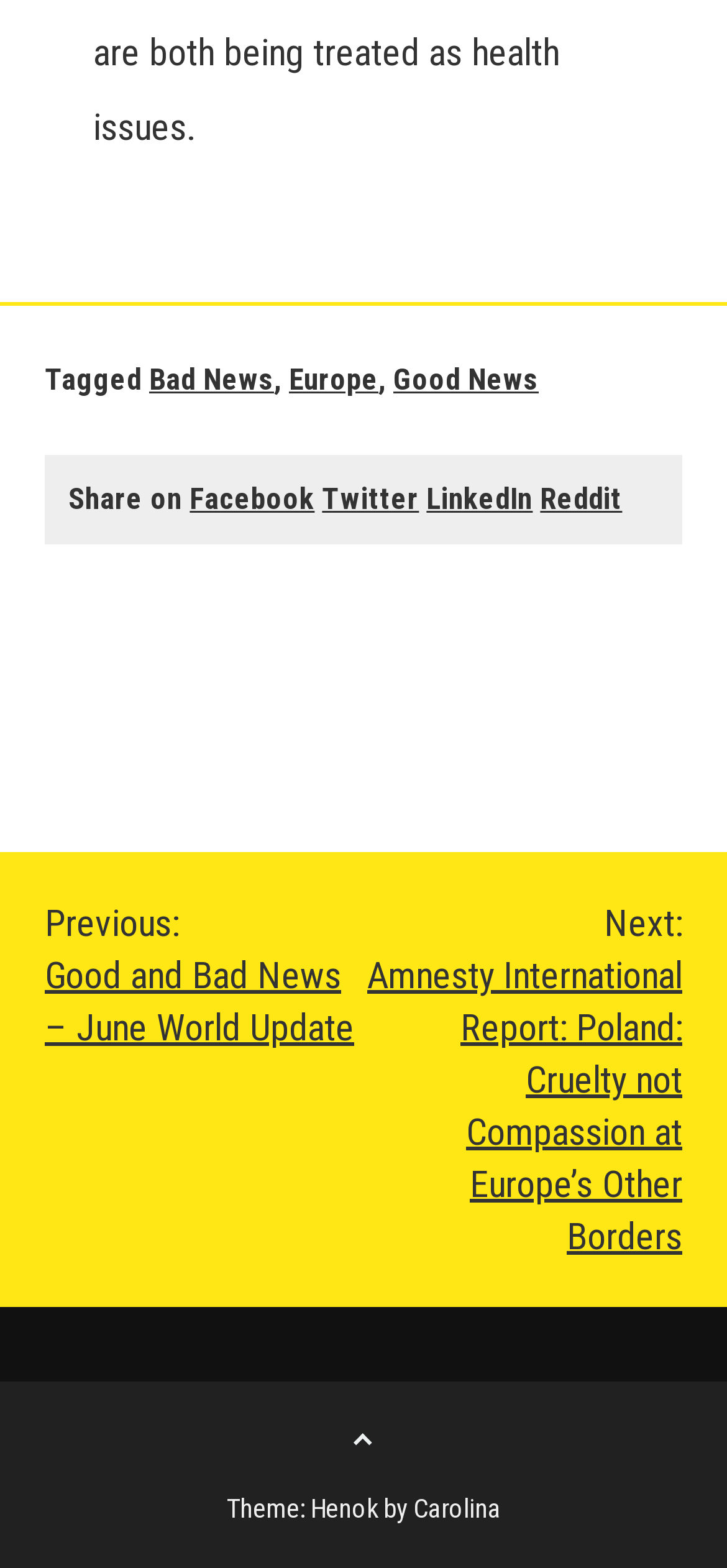Identify the bounding box coordinates of the area you need to click to perform the following instruction: "View next post".

[0.5, 0.572, 0.938, 0.803]